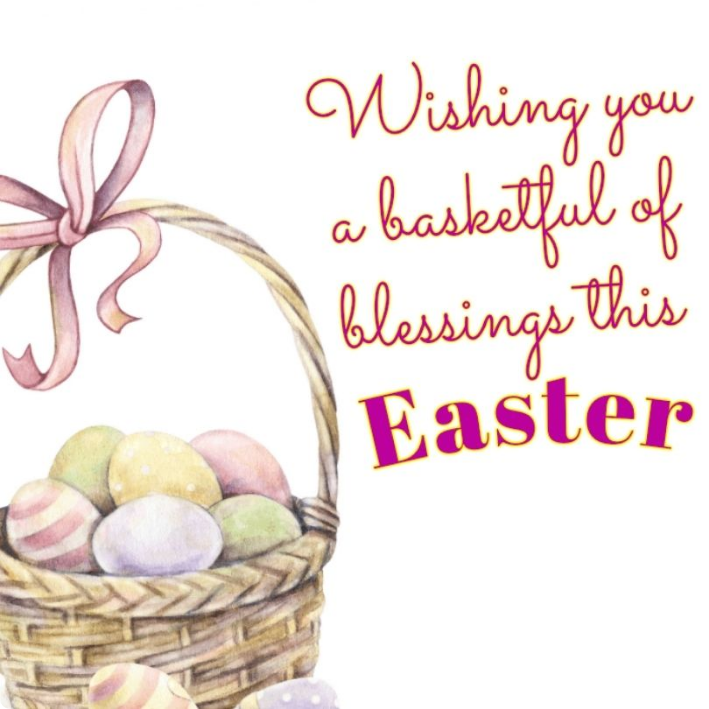Provide a thorough description of the image presented.

The image depicts a beautifully illustrated Easter greeting card that features a woven basket brimming with colorful Easter eggs. The eggs are adorned with pastel hues, including shades of pink, blue, yellow, and green, symbolizing the festive spirit of Easter. Above the basket, elegantly scripted text reads, "Wishing you a basketful of blessings this Easter," emphasizing the card's warm and heartfelt sentiment. The design combines cheerful colors and whimsical details, making it a perfect choice for sharing joy and good wishes during the Easter celebration.